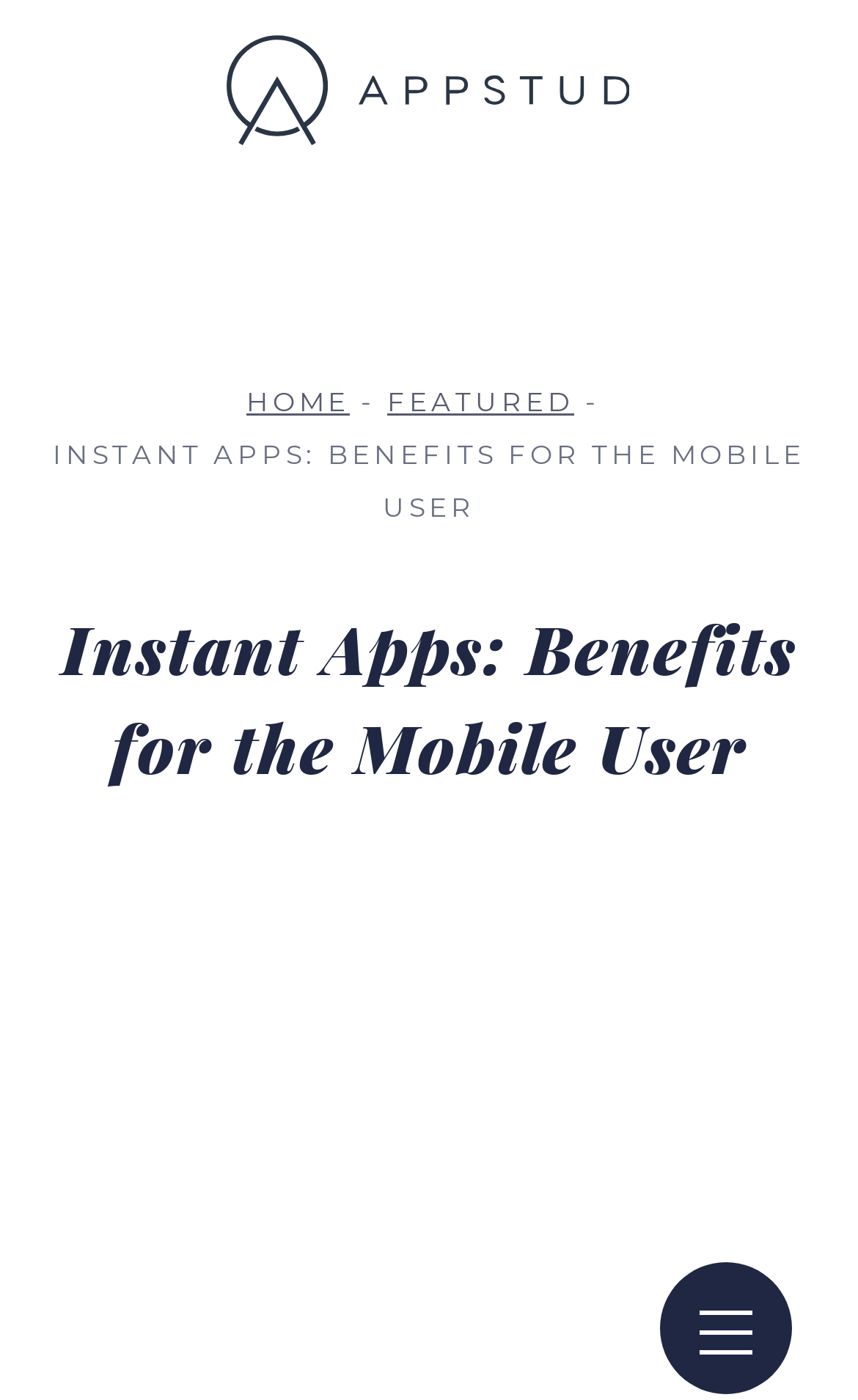Using the format (top-left x, top-left y, bottom-right x, bottom-right y), and given the element description, identify the bounding box coordinates within the screenshot: Home

[0.287, 0.269, 0.408, 0.306]